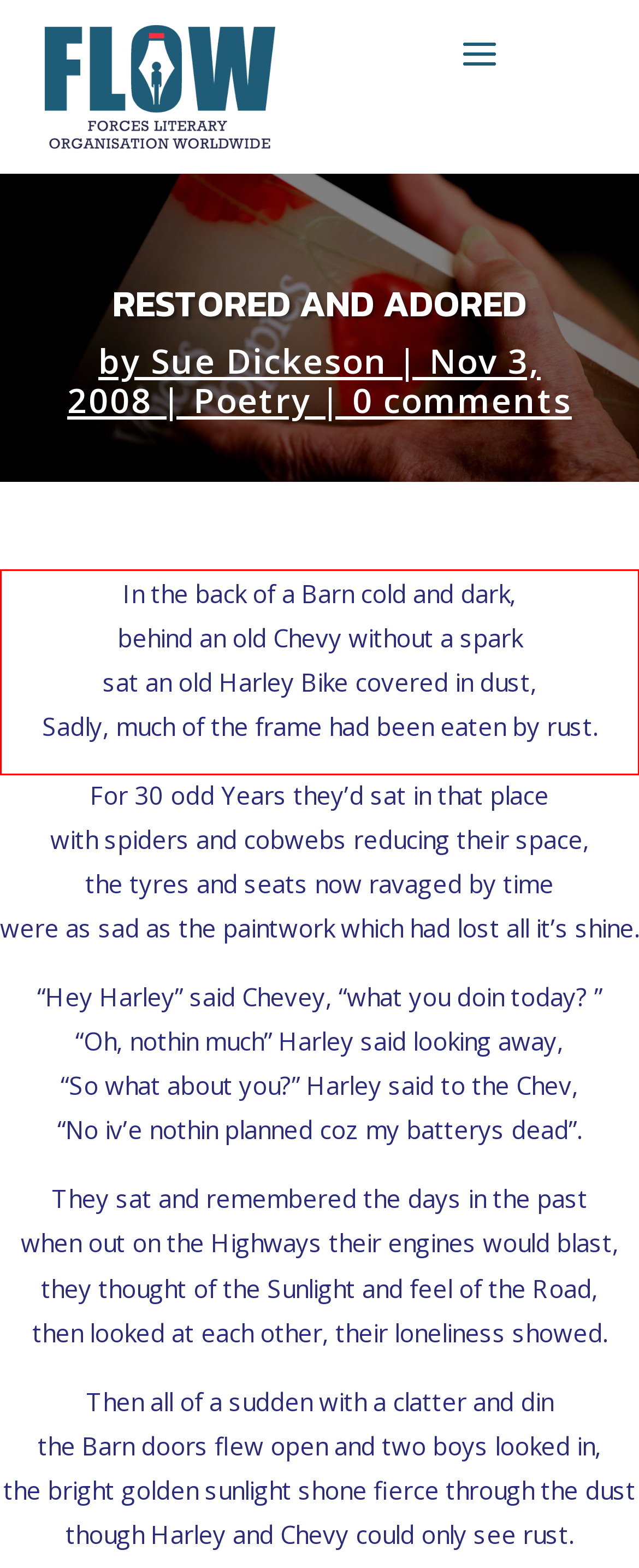Please examine the screenshot of the webpage and read the text present within the red rectangle bounding box.

In the back of a Barn cold and dark, behind an old Chevy without a spark sat an old Harley Bike covered in dust, Sadly, much of the frame had been eaten by rust.